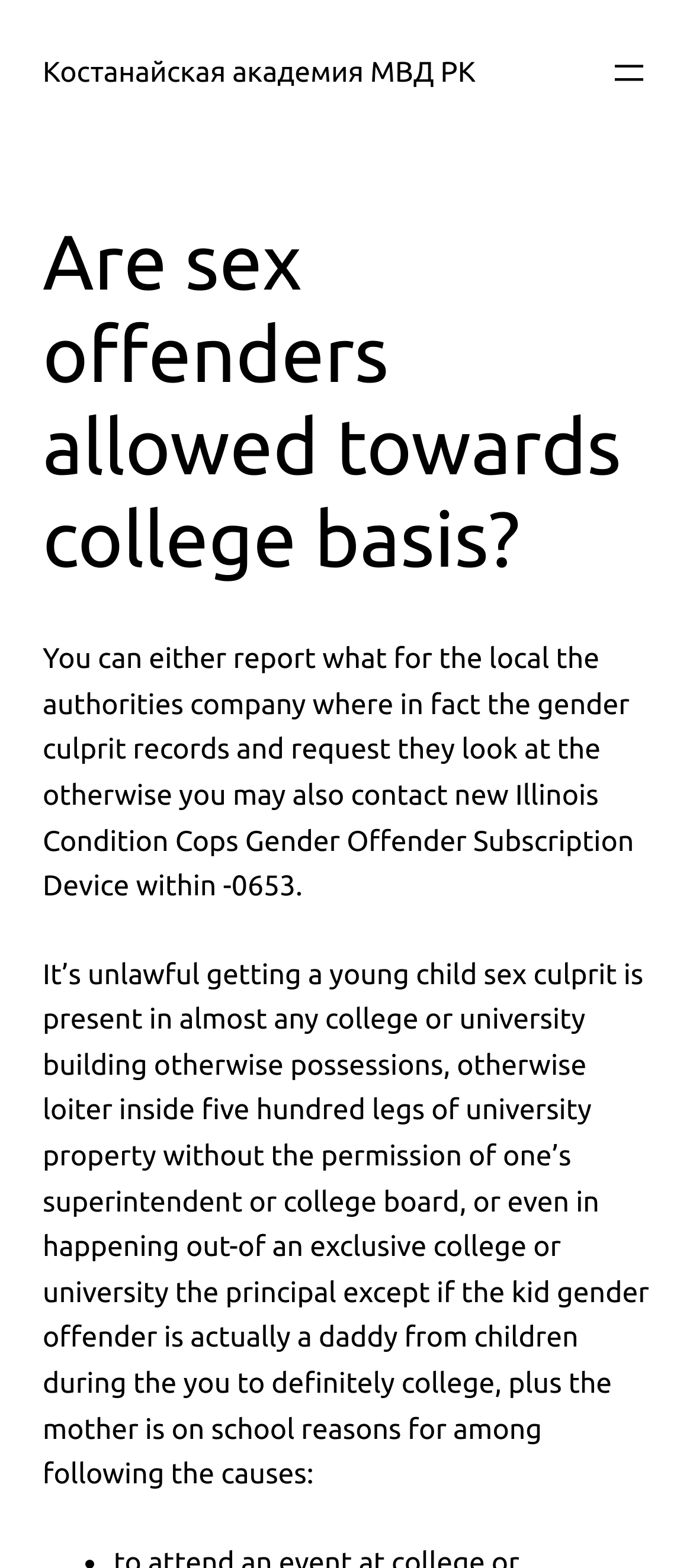Please find the main title text of this webpage.

Are sex offenders allowed towards college basis?